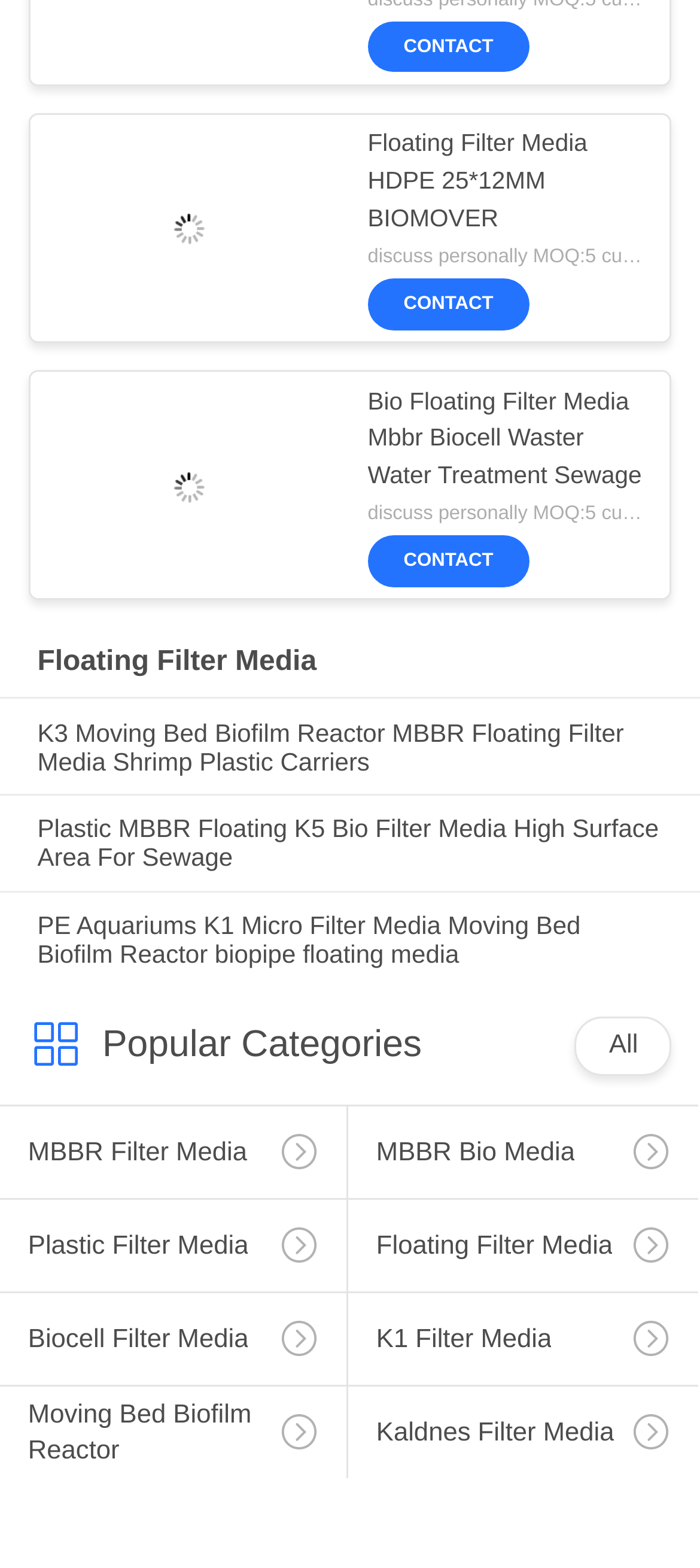Identify the bounding box coordinates of the HTML element based on this description: "Moving Bed Biofilm Reactor".

[0.0, 0.884, 0.495, 0.969]